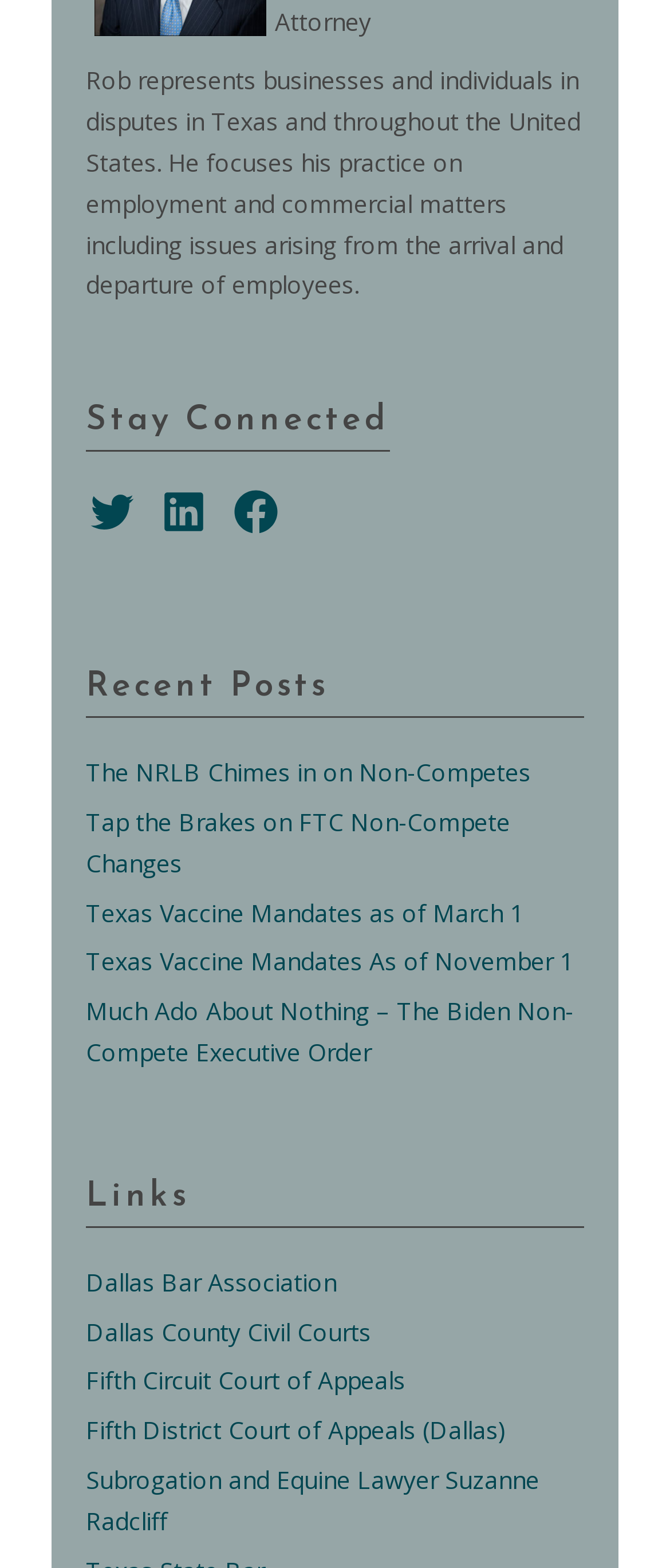What is the profession of Rob?
Answer the question using a single word or phrase, according to the image.

Attorney